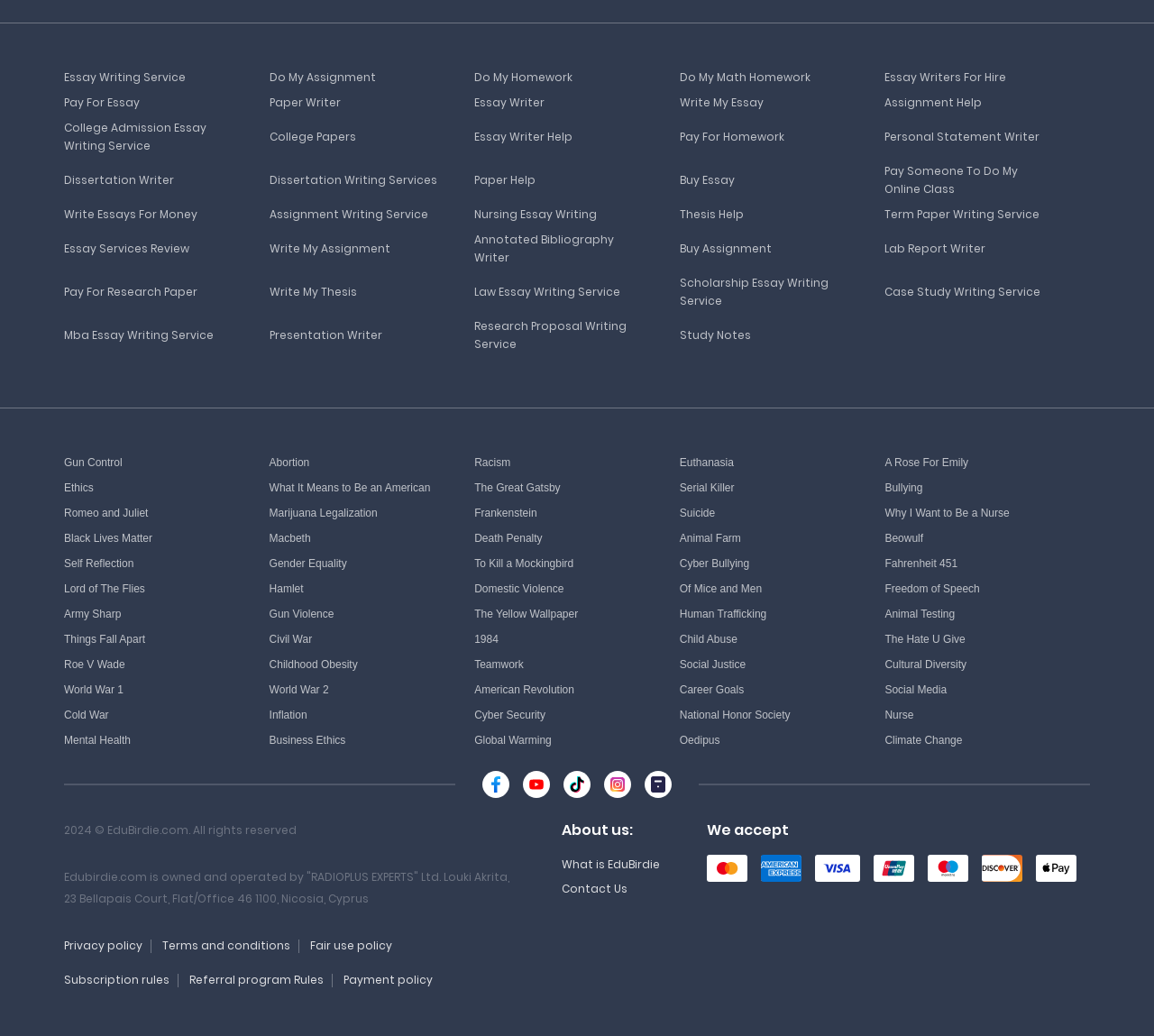Can you provide the bounding box coordinates for the element that should be clicked to implement the instruction: "Click on Do My Assignment"?

[0.233, 0.067, 0.325, 0.082]